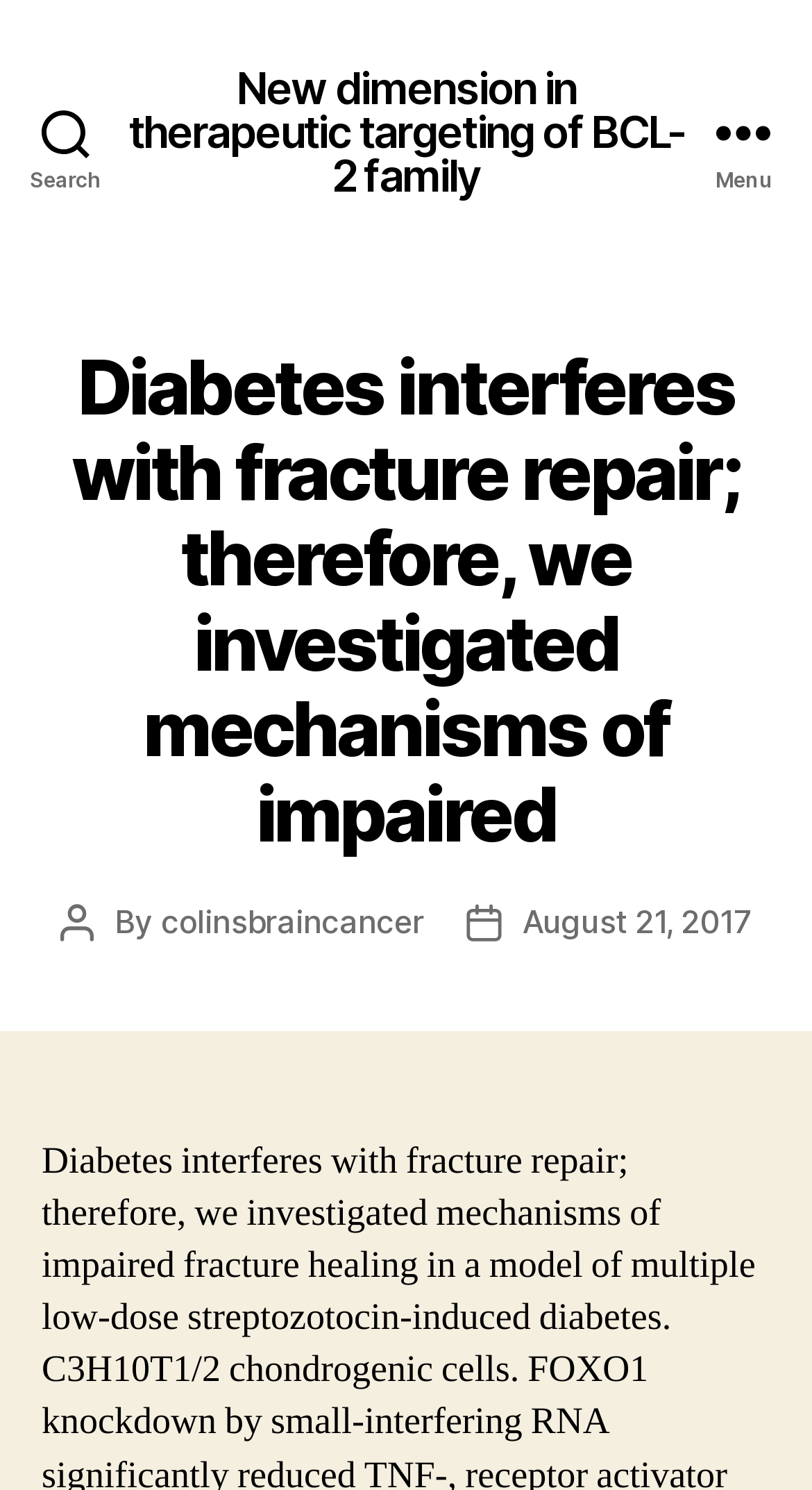Determine the bounding box for the HTML element described here: "Search". The coordinates should be given as [left, top, right, bottom] with each number being a float between 0 and 1.

[0.0, 0.0, 0.162, 0.176]